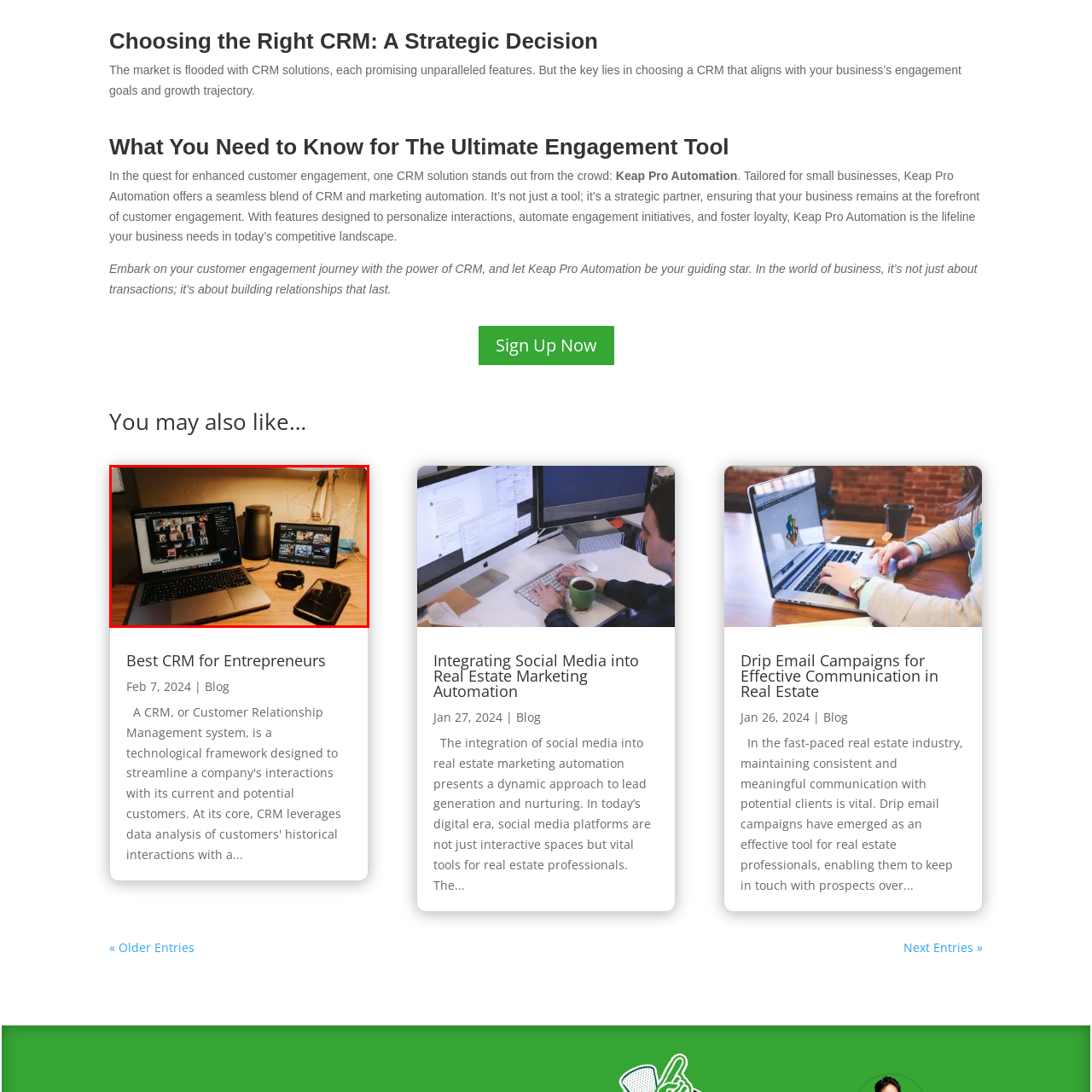What is the purpose of the lamp?
Observe the image inside the red bounding box and give a concise answer using a single word or phrase.

Soft illumination